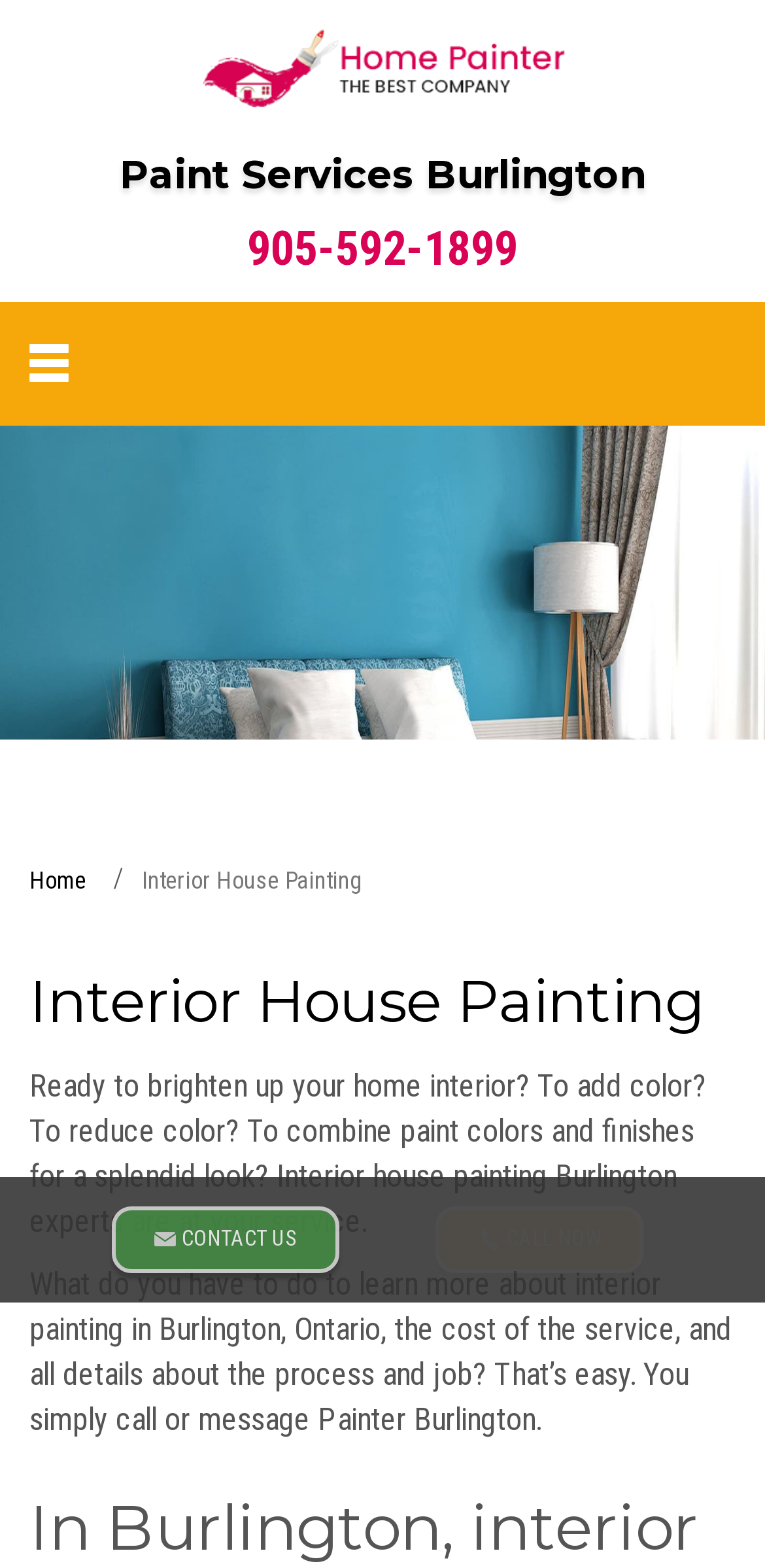Answer succinctly with a single word or phrase:
What action should you take to learn more about interior painting in Burlington?

Call or message Painter Burlington